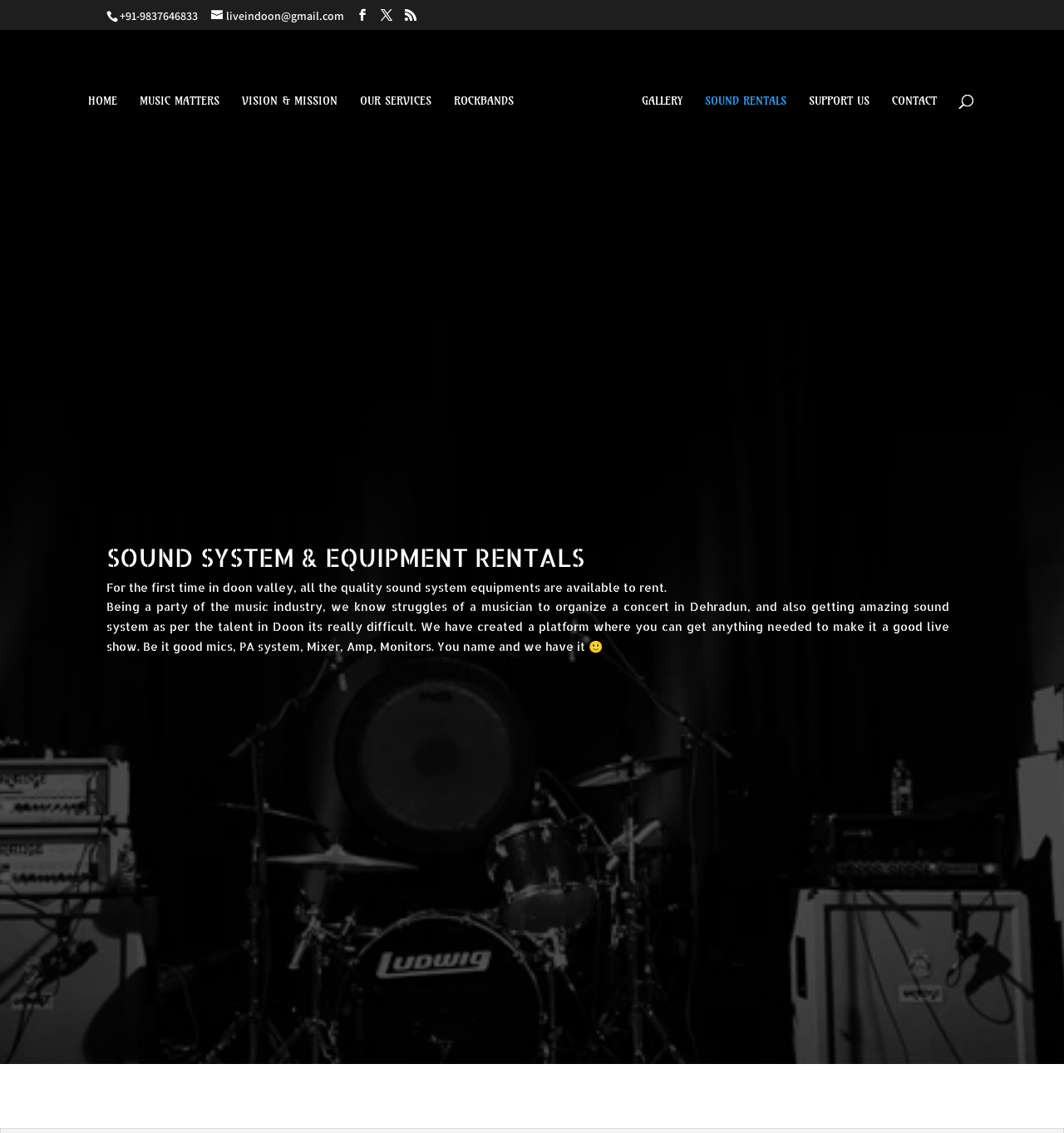Illustrate the webpage thoroughly, mentioning all important details.

The webpage is about Sound Rentals, specifically focused on live events in Doon. At the top, there is a phone number '+91-9837646833' and an email address 'liveindoon@gmail.com'. Next to the email address, there are three social media icons. 

Below these, there is a navigation menu with seven links: 'HOME', 'MUSIC MATTERS', 'VISION & MISSION', 'OUR SERVICES', 'ROCKBANDS', 'GALLERY', 'SOUND RENTALS', 'SUPPORT US', and 'CONTACT'. 

On the right side of the navigation menu, there is a logo 'Live in Doon' with an image. Below the navigation menu, there is a search box where users can search for something. 

The main content of the webpage is divided into two sections. The first section has a heading 'SOUND SYSTEM & EQUIPMENT RENTALS' and a brief description of the service, stating that they provide quality sound system equipment rentals in Doon valley. 

The second section has a longer paragraph explaining the struggles of musicians in organizing concerts in Dehradun and how they have created a platform to provide all the necessary equipment for a good live show, including microphones, PA systems, mixers, amplifiers, and monitors.